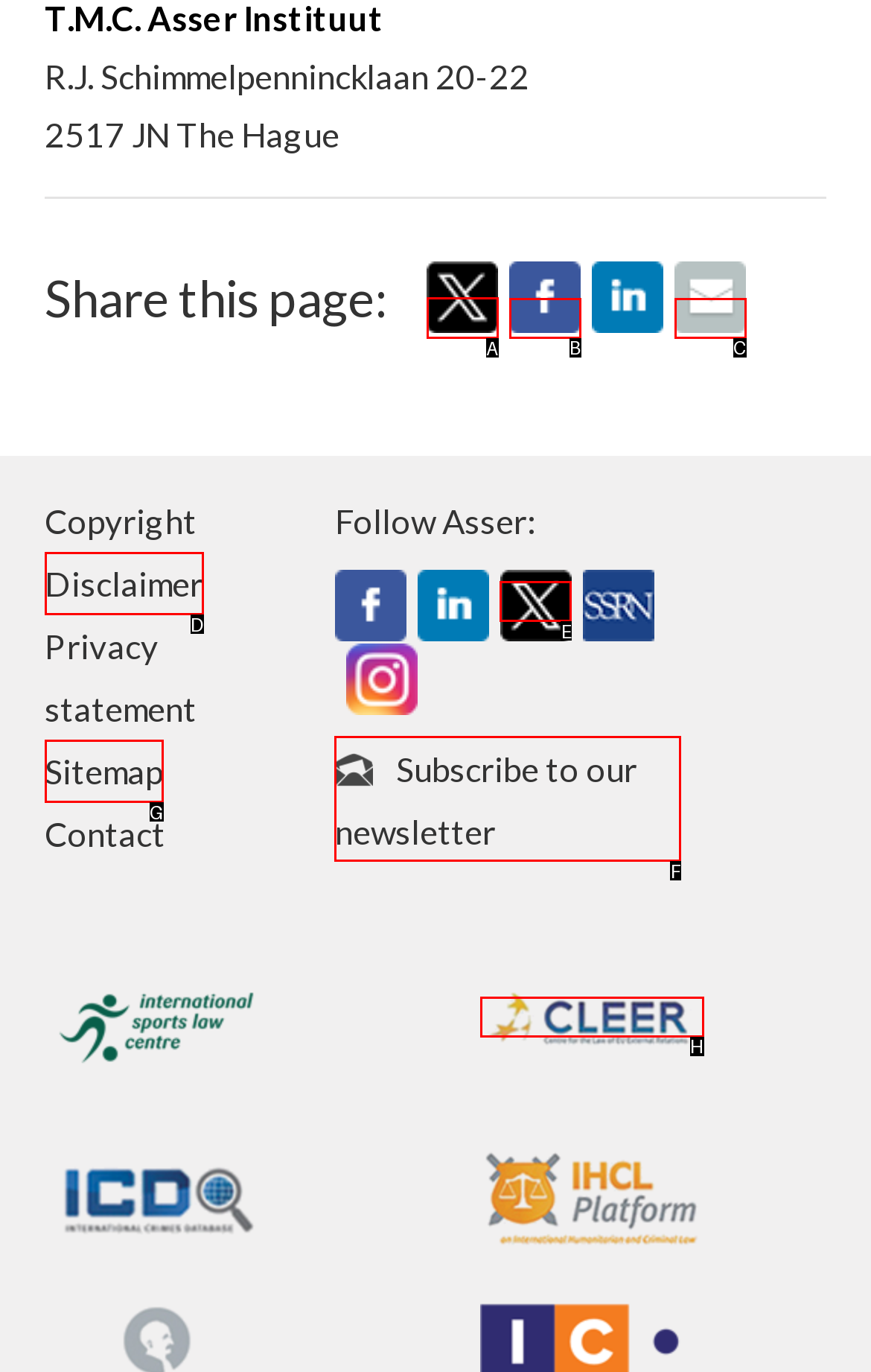Tell me which one HTML element I should click to complete the following task: Share this page on Twitter Answer with the option's letter from the given choices directly.

A